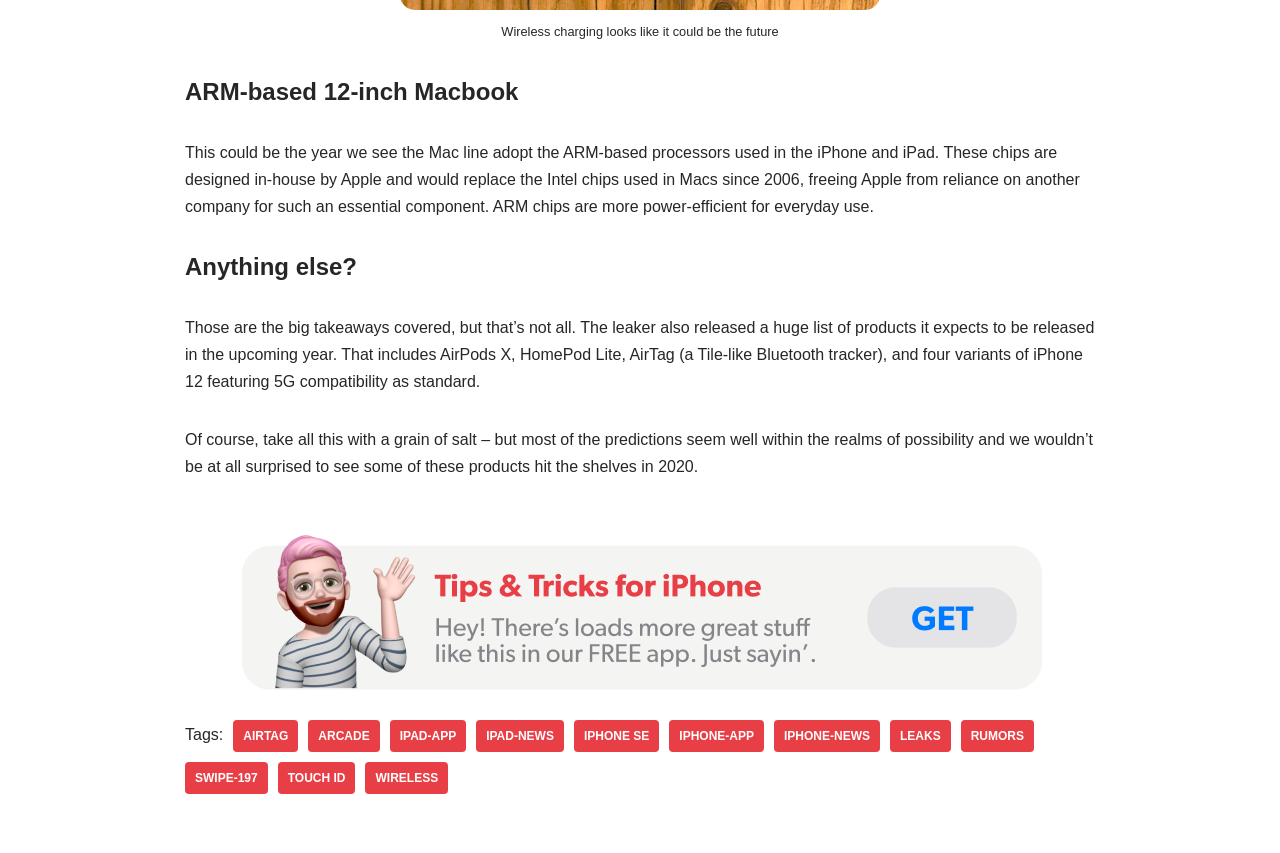Examine the screenshot and answer the question in as much detail as possible: What type of tracker is AirTag?

The article mentions AirTag as a product expected to be released, and describes it as a 'Tile-like Bluetooth tracker'. This suggests that AirTag is a type of Bluetooth tracker, similar to Tile.